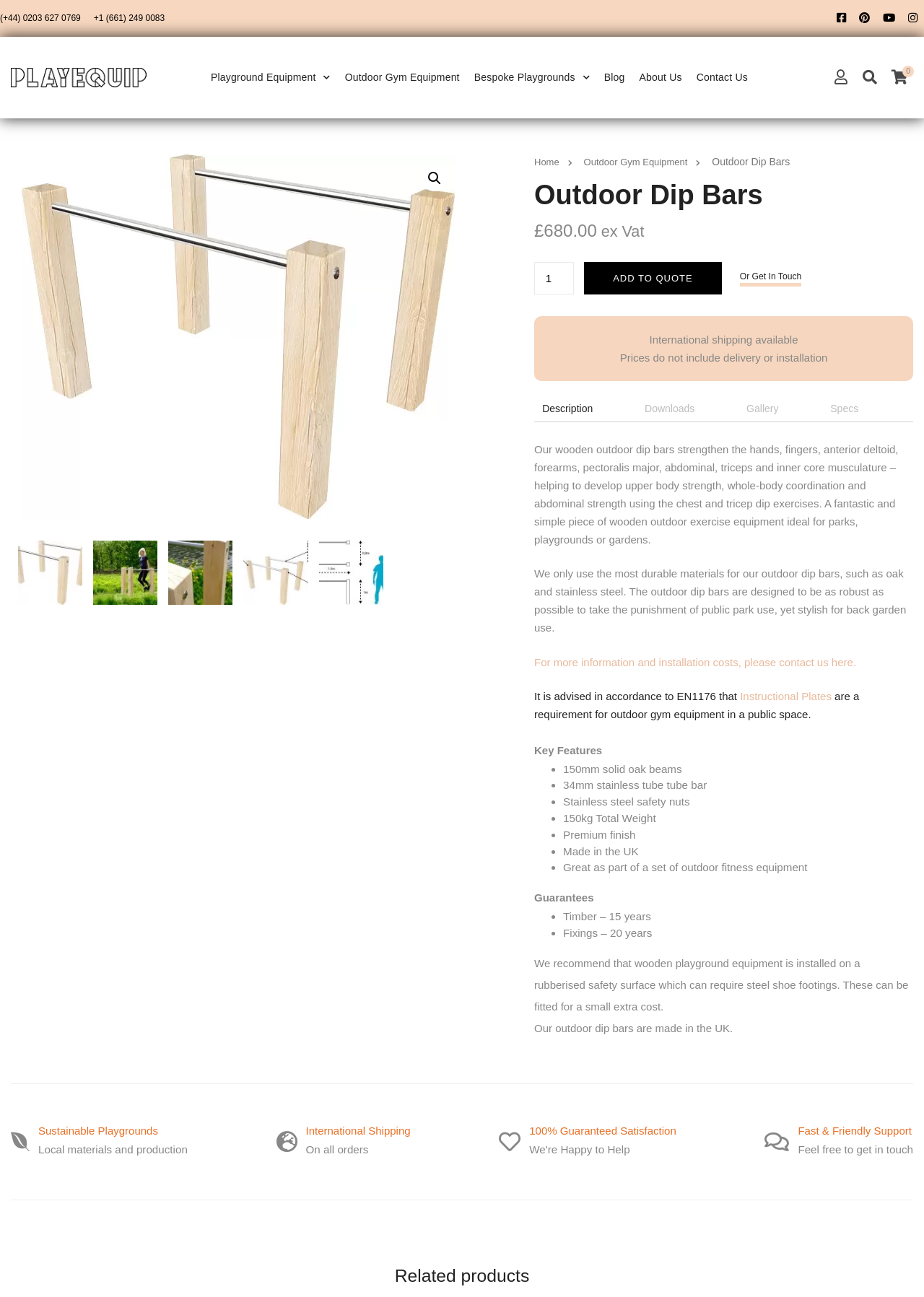Please reply to the following question with a single word or a short phrase:
What is the price of the outdoor dip bars?

£680.00